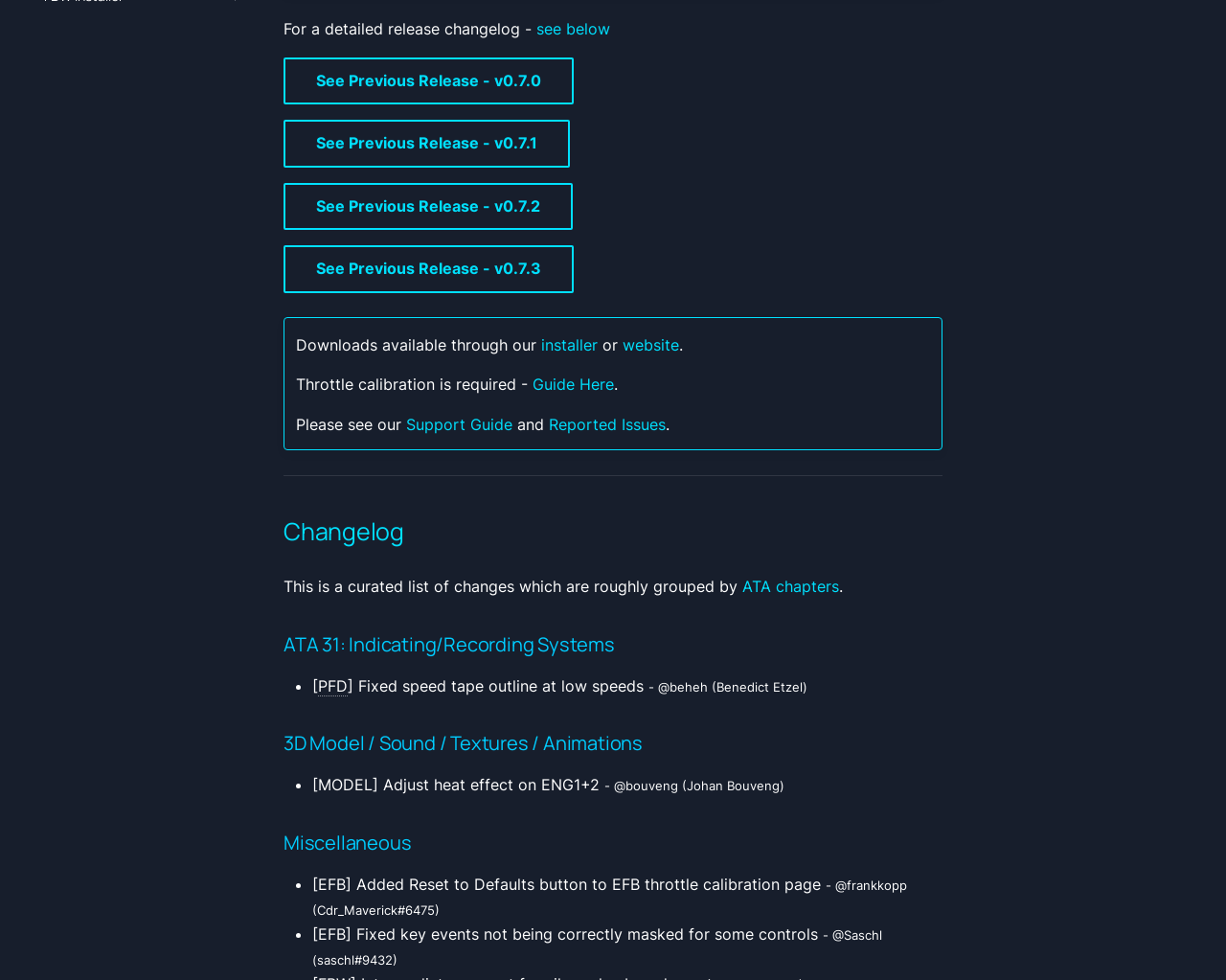Determine the bounding box coordinates of the UI element that matches the following description: "website". The coordinates should be four float numbers between 0 and 1 in the format [left, top, right, bottom].

[0.508, 0.342, 0.554, 0.362]